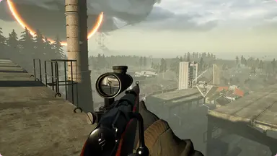What is the atmosphere of the scene?
Could you please answer the question thoroughly and with as much detail as possible?

The atmosphere of the scene is foreboding, which is conveyed through the dark, ominous clouds hovering above, and the eerie glow of the mysterious ring in the sky, hinting at the game's survival horror elements.